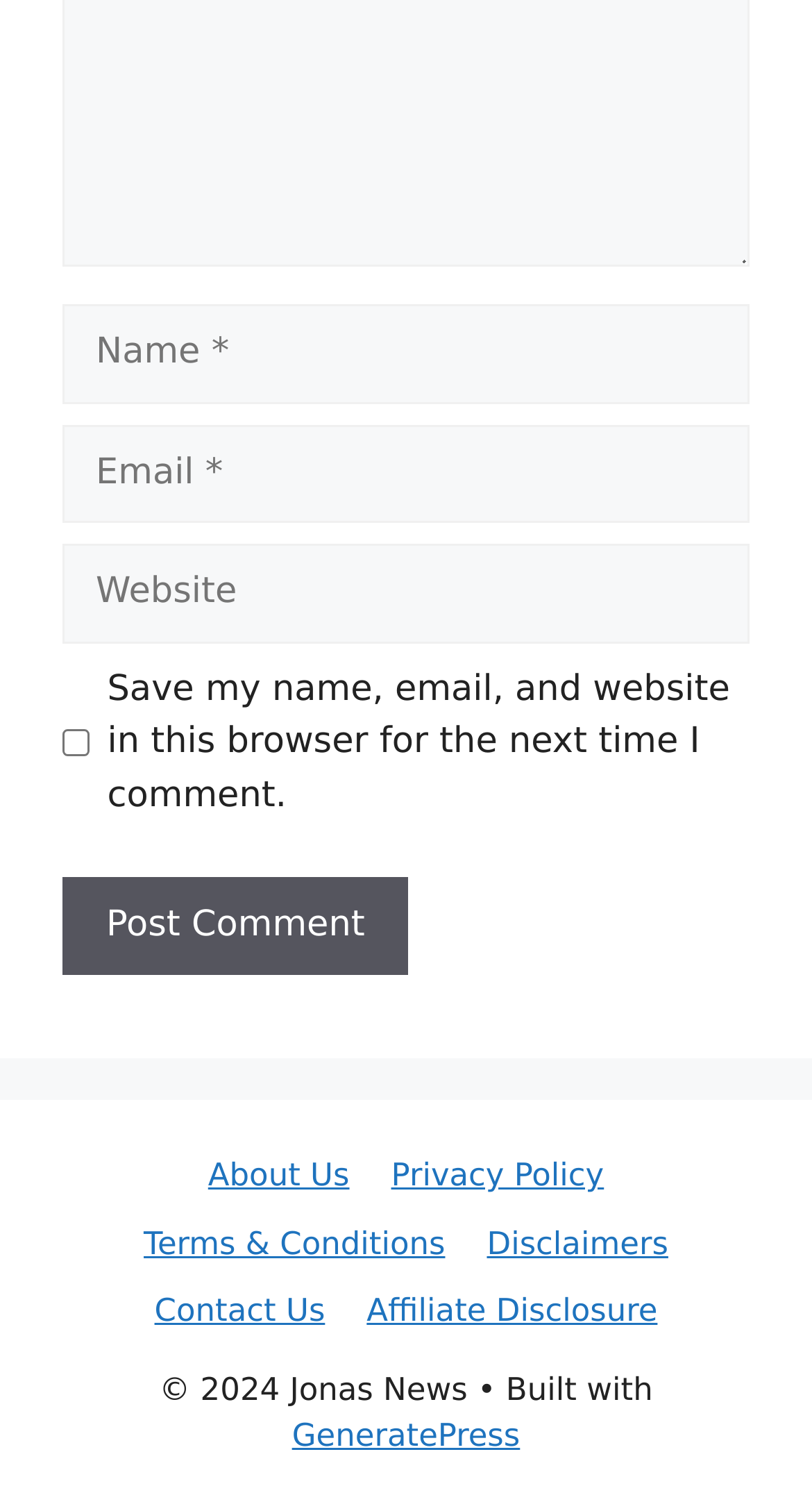Refer to the image and provide an in-depth answer to the question:
What is the purpose of the checkbox?

The checkbox is located below the 'Website' textbox and is labeled 'Save my name, email, and website in this browser for the next time I comment.' This suggests that its purpose is to save the user's comment information for future use.